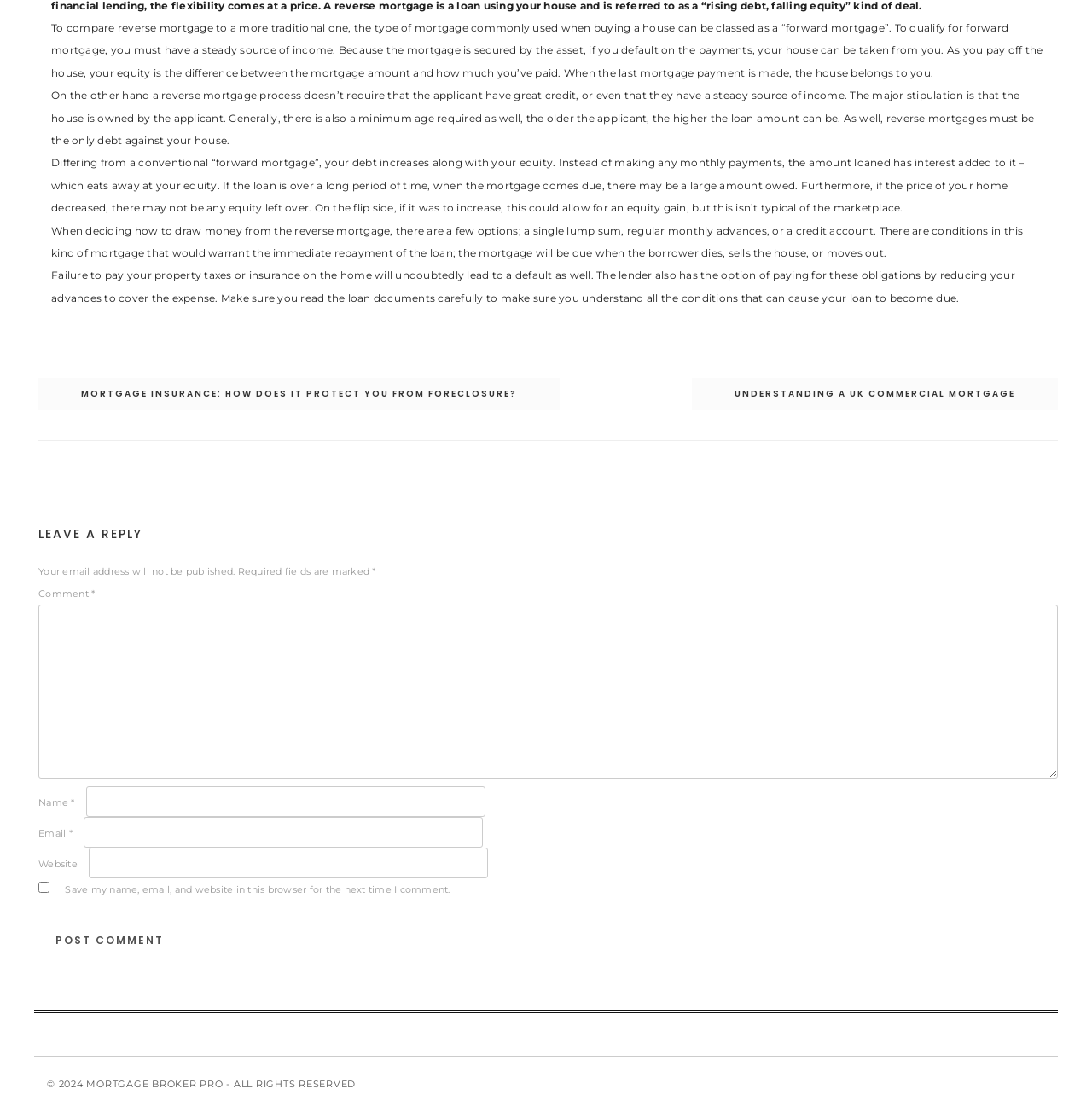Locate the UI element described as follows: "alt="Candle burning guide"". Return the bounding box coordinates as four float numbers between 0 and 1 in the order [left, top, right, bottom].

None